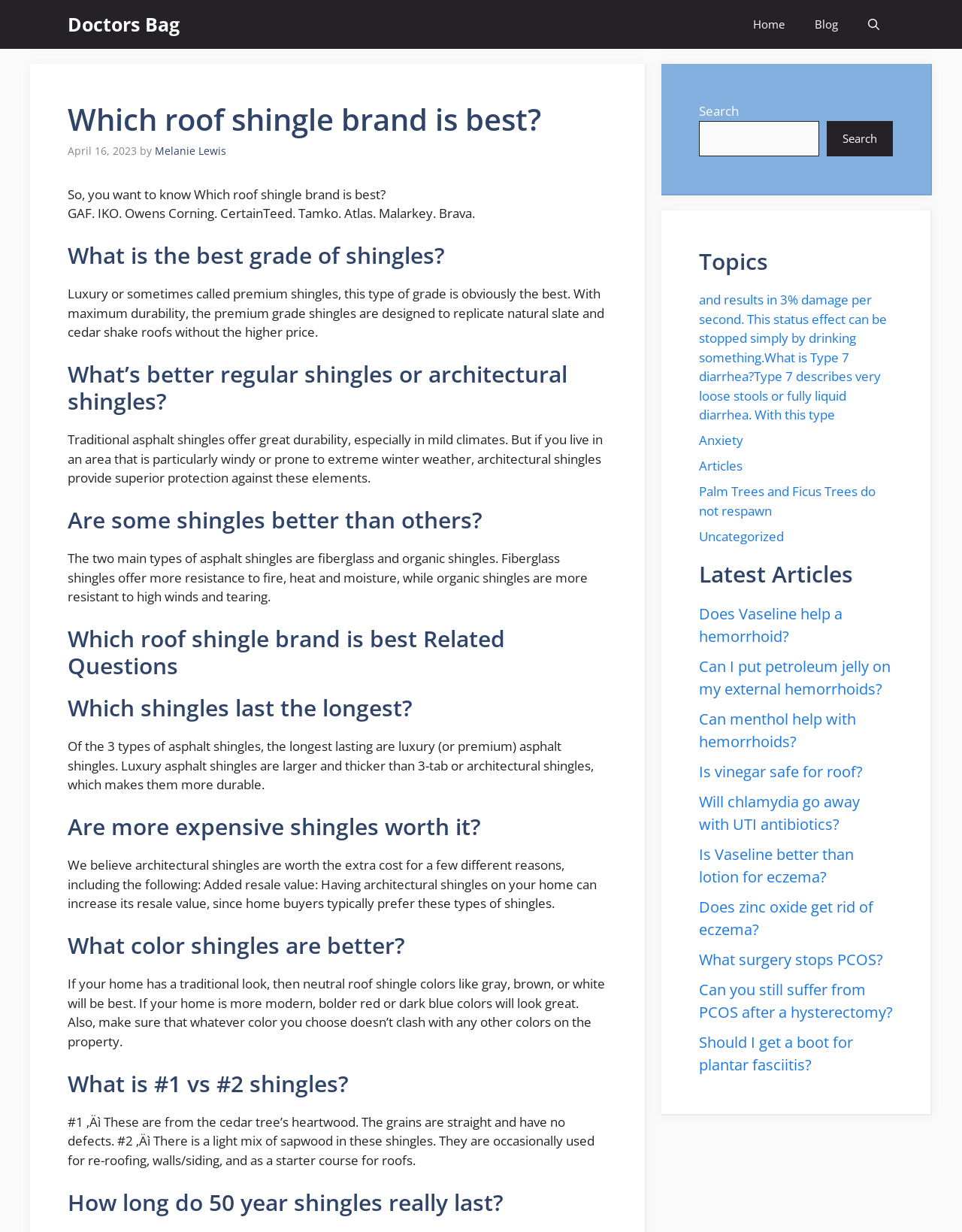Please provide a comprehensive response to the question below by analyzing the image: 
What is the author of the article?

The author of the article can be found by looking at the 'by' section below the title 'Which roof shingle brand is best?'. It says 'by Melanie Lewis'.